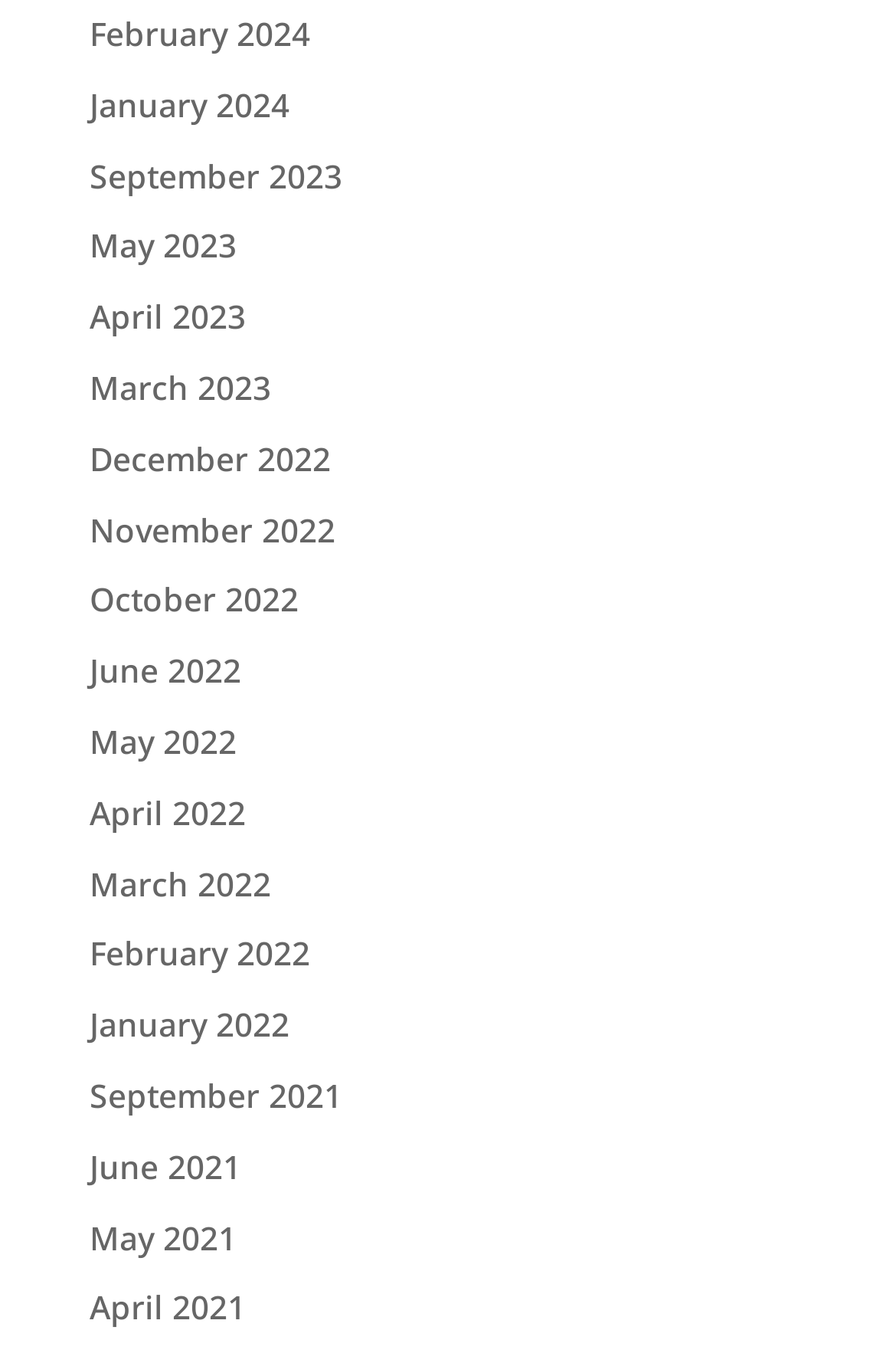What is the latest month listed?
Give a one-word or short-phrase answer derived from the screenshot.

February 2024